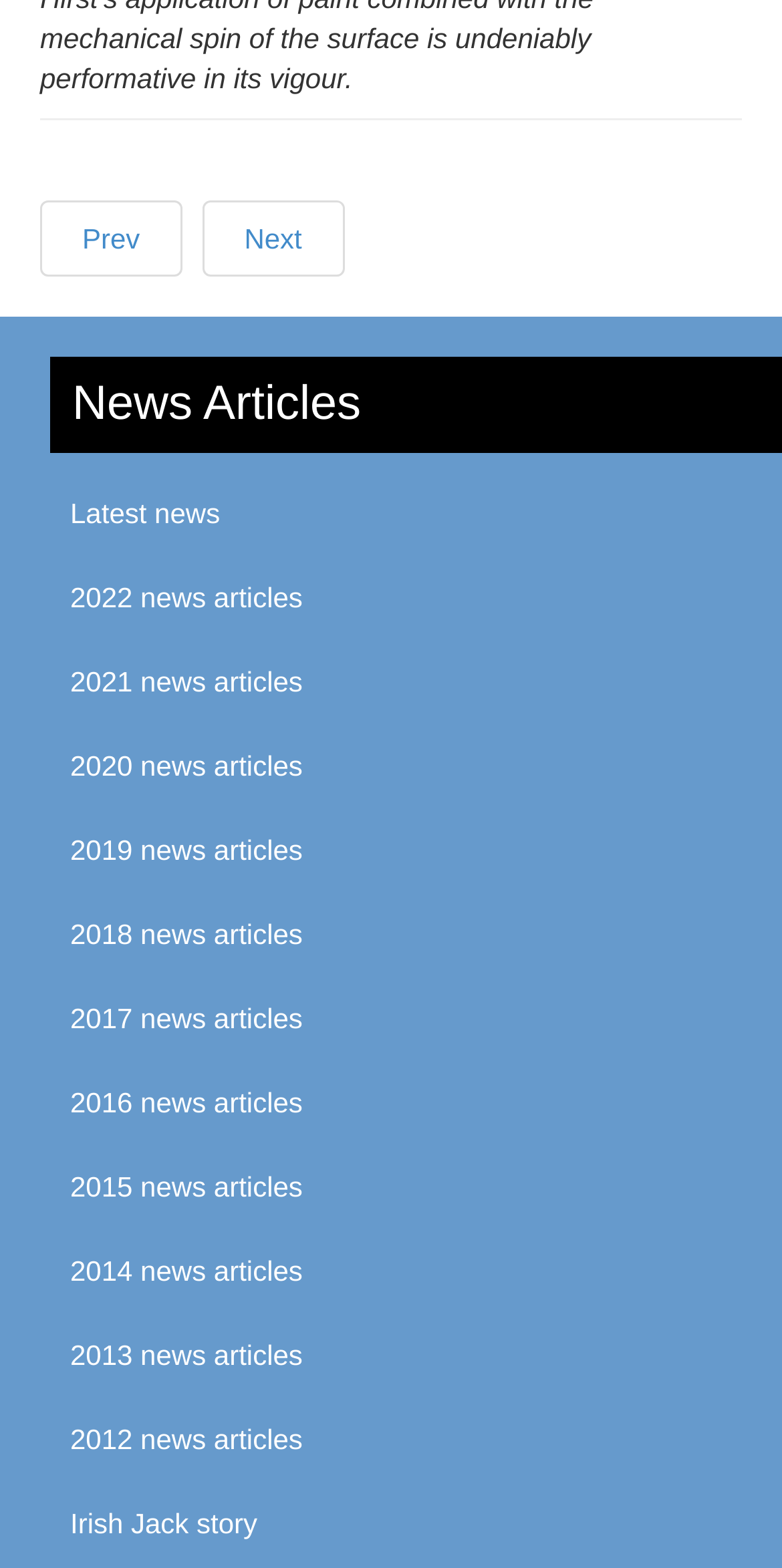Identify the bounding box coordinates of the section that should be clicked to achieve the task described: "Go to previous article".

[0.051, 0.127, 0.233, 0.176]